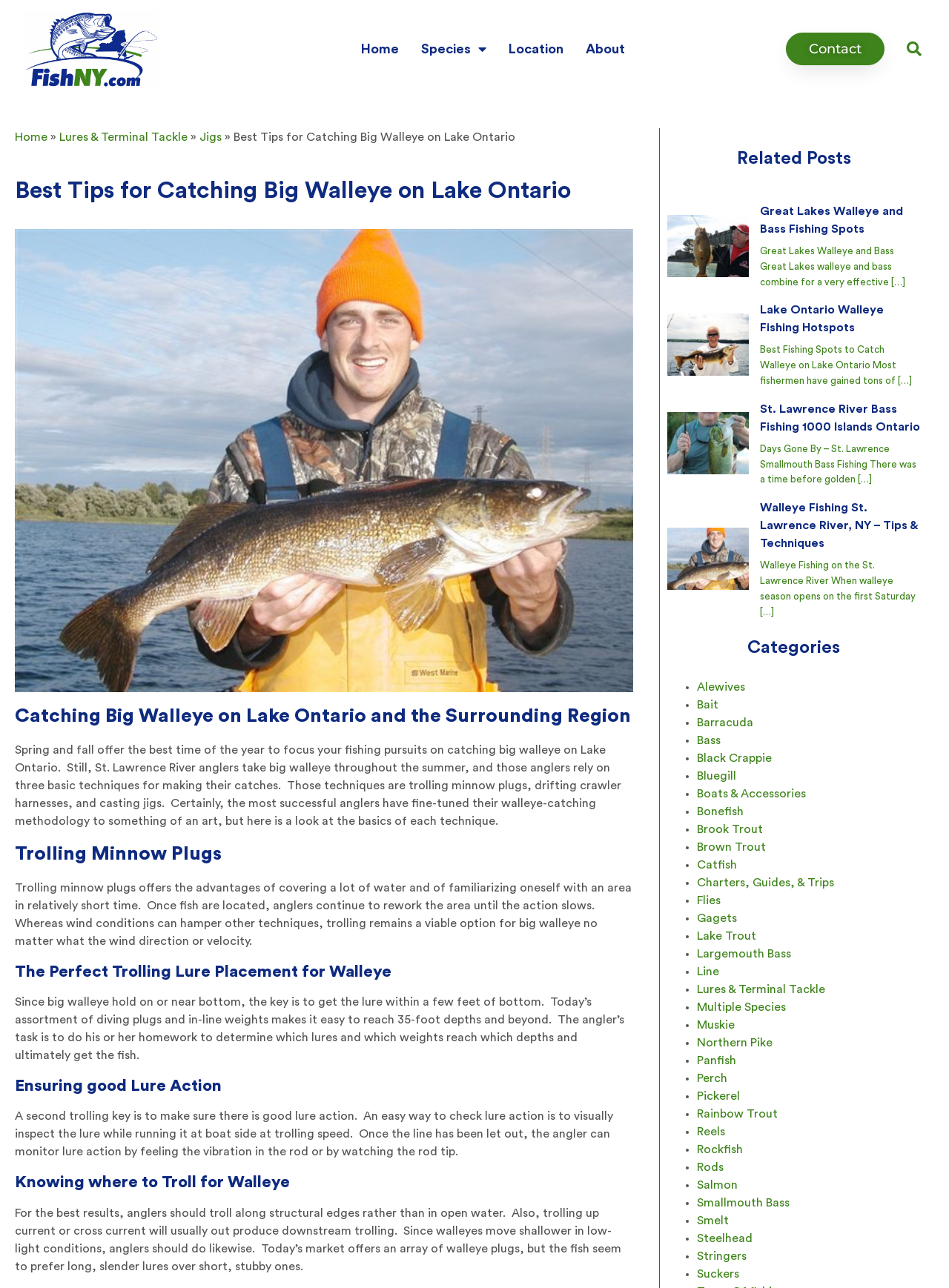Give a comprehensive overview of the webpage, including key elements.

This webpage is about fishing, specifically catching big walleye on Lake Ontario and the surrounding region. At the top, there is a navigation menu with links to "Home", "Species", "Location", "About", and "Contact". Next to the navigation menu, there is a search bar with a "Search" button.

Below the navigation menu, there is a breadcrumb navigation section showing the current page's location in the website's hierarchy. The main content of the webpage is divided into several sections, each with a heading. The first section is an introduction to catching big walleye on Lake Ontario, followed by sections on trolling minnow plugs, the perfect trolling lure placement, ensuring good lure action, and knowing where to troll for walleye.

There are several images throughout the webpage, including a photo of an angler showing off his big walleye catch on the St. Lawrence River, and images of people holding up their catches while fishing on the St. Lawrence River and Lake Ontario.

The webpage also has a "Related Posts" section, which lists several links to other articles about fishing, including "Great Lakes Walleye and Bass Fishing Spots", "Lake Ontario Walleye Fishing Hotspots", and "St. Lawrence River Bass Fishing 1000 Islands Ontario".

On the right side of the webpage, there is a "Categories" section, which lists various categories related to fishing, such as "Alewives", "Bait", "Bass", "Black Crappie", and many others. Each category has a bullet point and a link to a related webpage.